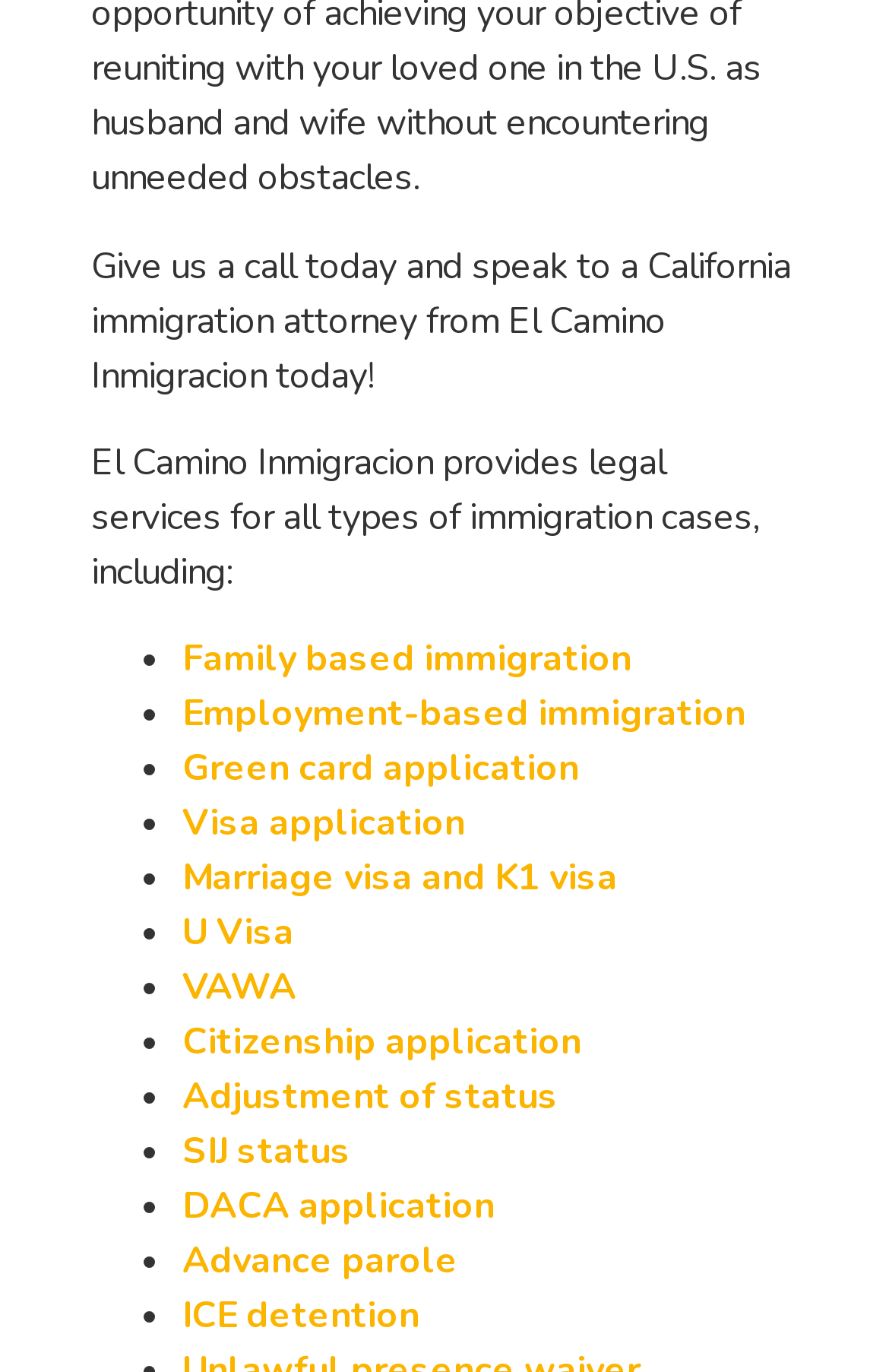What is the phone call action encouraged on the webpage?
Refer to the image and provide a one-word or short phrase answer.

Call to speak to a California immigration attorney